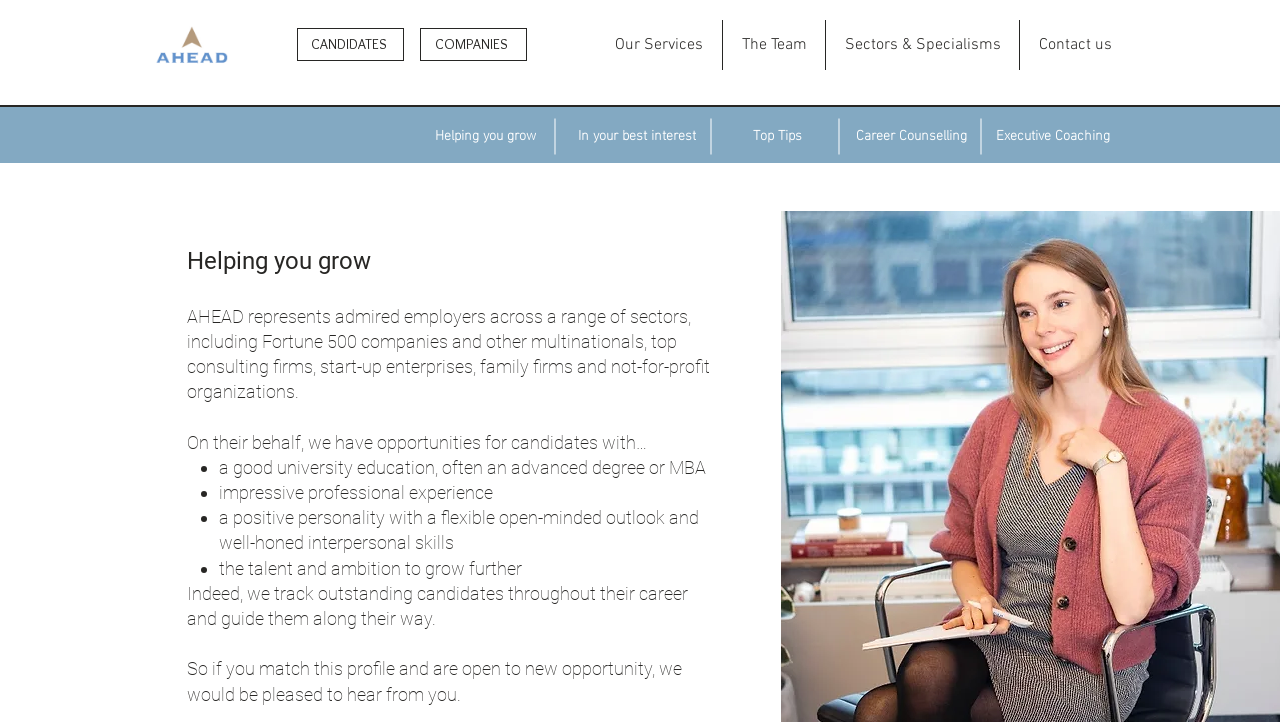Determine the bounding box coordinates (top-left x, top-left y, bottom-right x, bottom-right y) of the UI element described in the following text: Career Counselling

[0.656, 0.157, 0.767, 0.212]